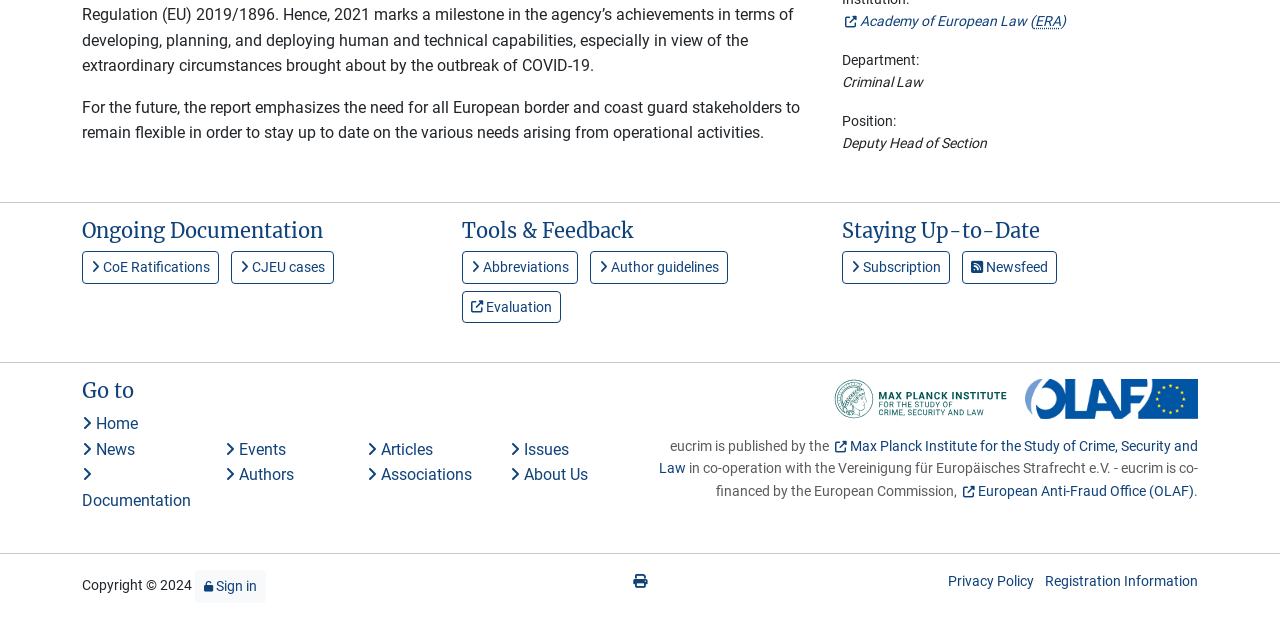Given the description of the UI element: "Achie72", predict the bounding box coordinates in the form of [left, top, right, bottom], with each value being a float between 0 and 1.

None